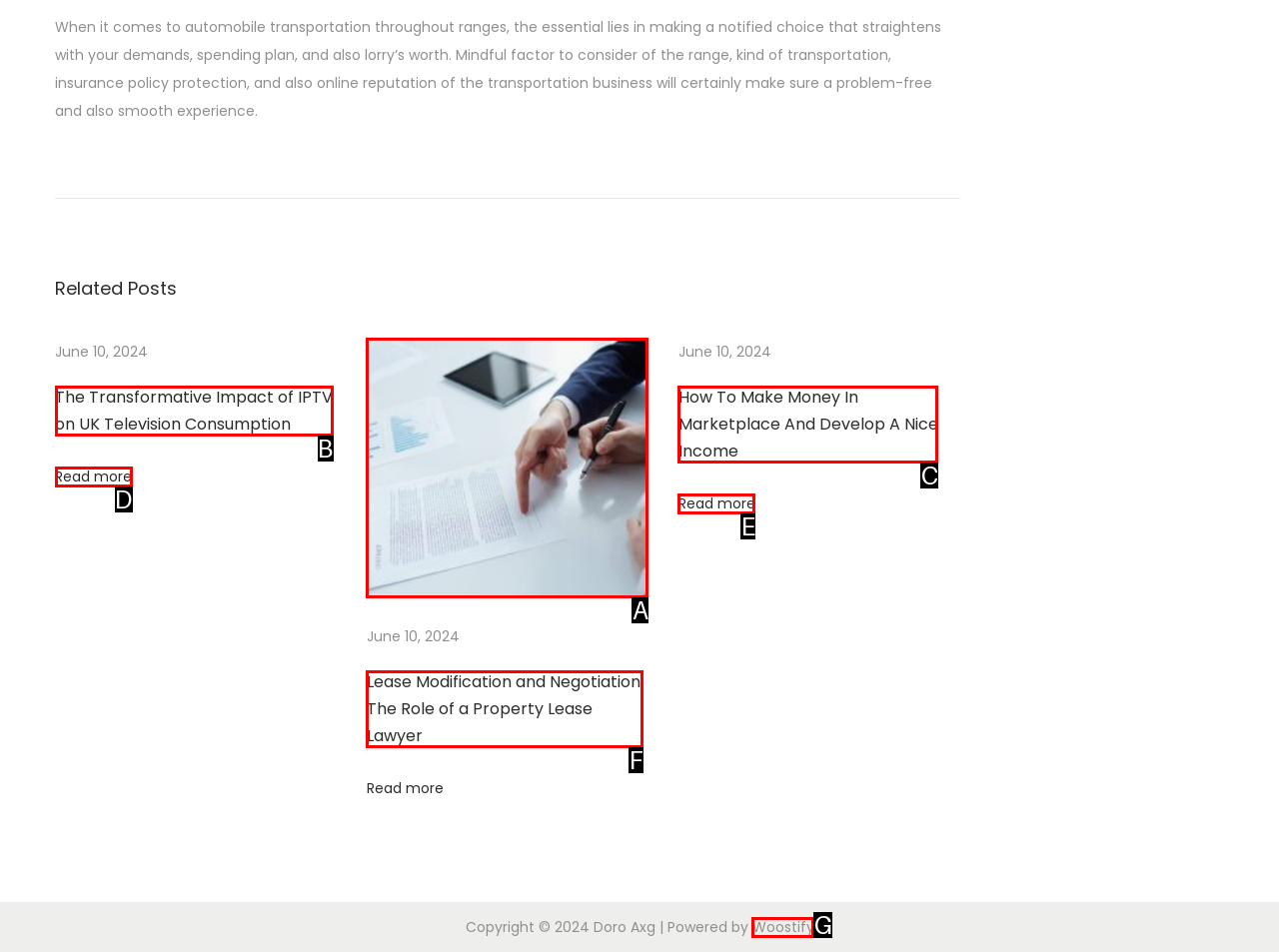With the description: parent_node: June 10, 2024, find the option that corresponds most closely and answer with its letter directly.

A